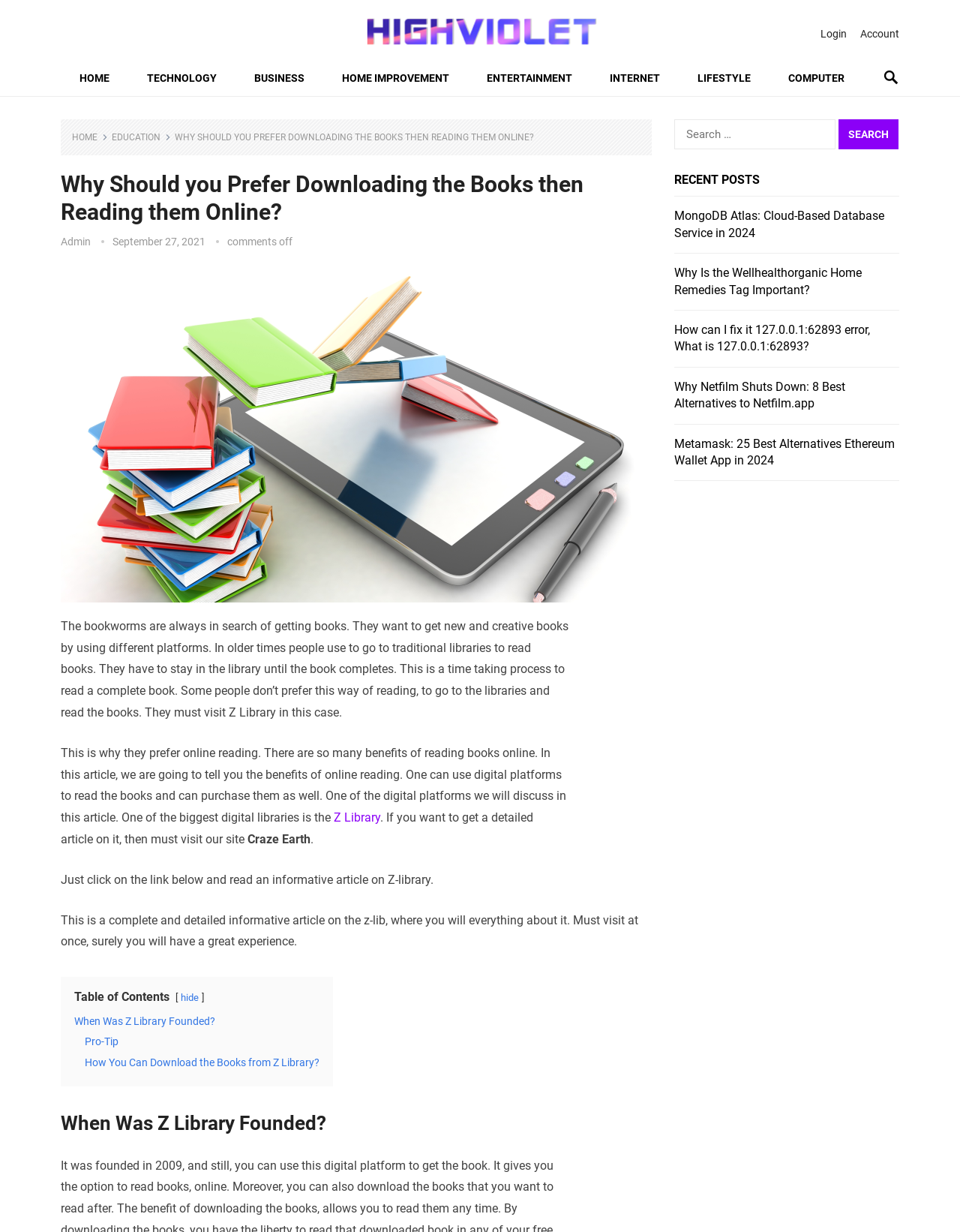Provide a thorough description of the webpage you see.

This webpage is about the benefits of downloading books and reading them online. At the top, there is a navigation menu with links to different categories such as HOME, TECHNOLOGY, BUSINESS, and ENTERTAINMENT. Below the navigation menu, there is a header section with a title "Why Should you Prefer Downloading the Books then Reading them Online?" and a link to the Admin page.

The main content of the webpage is divided into several sections. The first section is an introduction to the topic, explaining how bookworms are always searching for new and creative books and how online reading has become a preferred method. This section is followed by a brief overview of the benefits of online reading, including the ability to use digital platforms to read and purchase books.

The next section appears to be a detailed article about Z Library, a digital library platform. The article discusses the benefits of using Z Library, including the ability to read and download books. There is also a link to a more detailed article about Z Library.

Below the article, there is a table of contents with links to different sections of the webpage. There are also several links to other related articles, including "When Was Z Library Founded?" and "How You Can Download the Books from Z Library?".

On the right side of the webpage, there is a complementary section with a search bar and a list of recent posts, including links to articles about MongoDB Atlas, Wellhealthorganic Home Remedies, and Metamask.

Overall, the webpage is focused on providing information and resources about online reading and digital libraries, with a particular emphasis on Z Library.